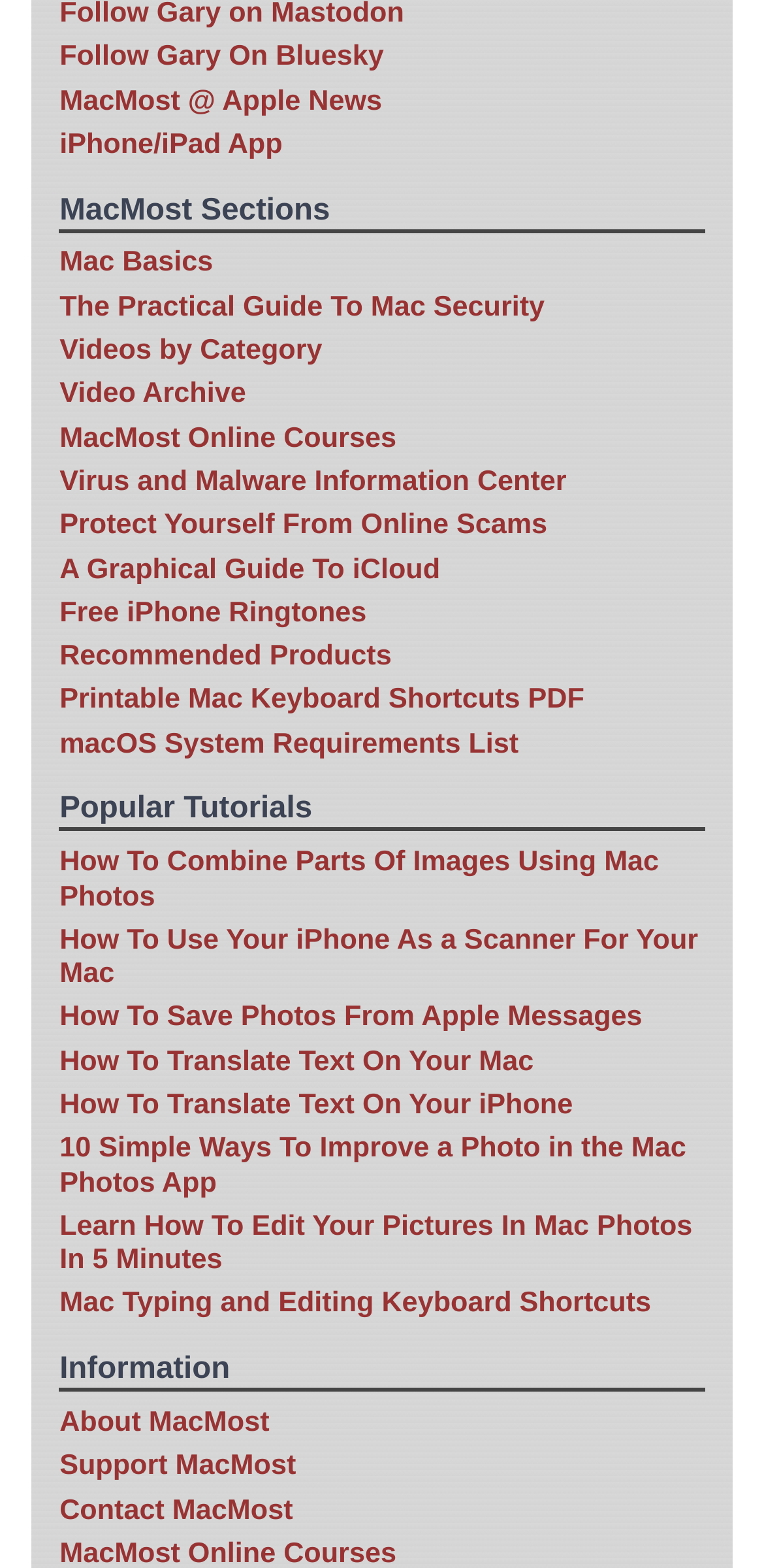How many links are under the 'Popular Tutorials' section?
Could you please answer the question thoroughly and with as much detail as possible?

The 'Popular Tutorials' section is a heading element located at [0.078, 0.504, 0.922, 0.53]. Below this section, there are 7 link elements with OCR text starting from 'How To Combine Parts Of Images Using Mac Photos' to 'Mac Typing and Editing Keyboard Shortcuts'.